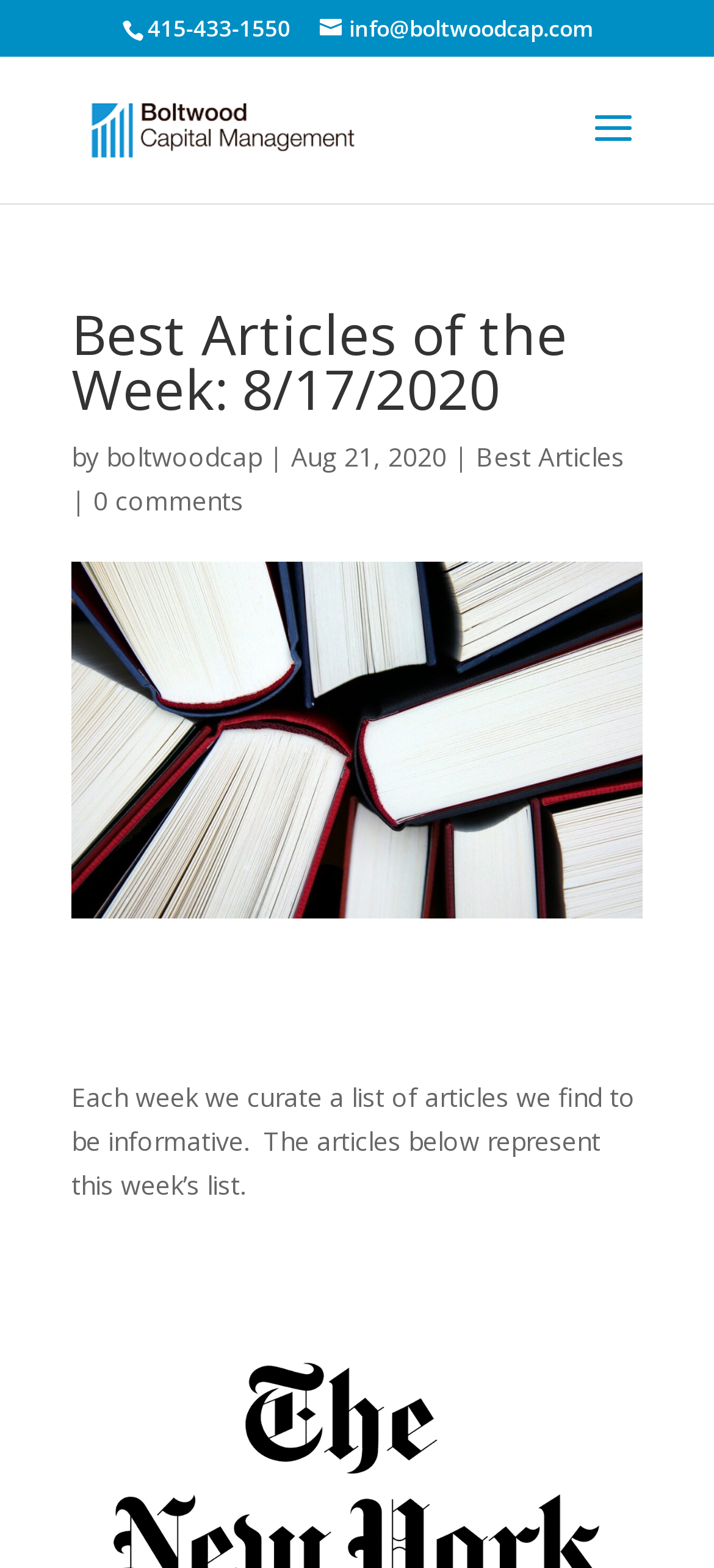Can you find the bounding box coordinates for the UI element given this description: "boltwoodcap"? Provide the coordinates as four float numbers between 0 and 1: [left, top, right, bottom].

[0.149, 0.28, 0.367, 0.302]